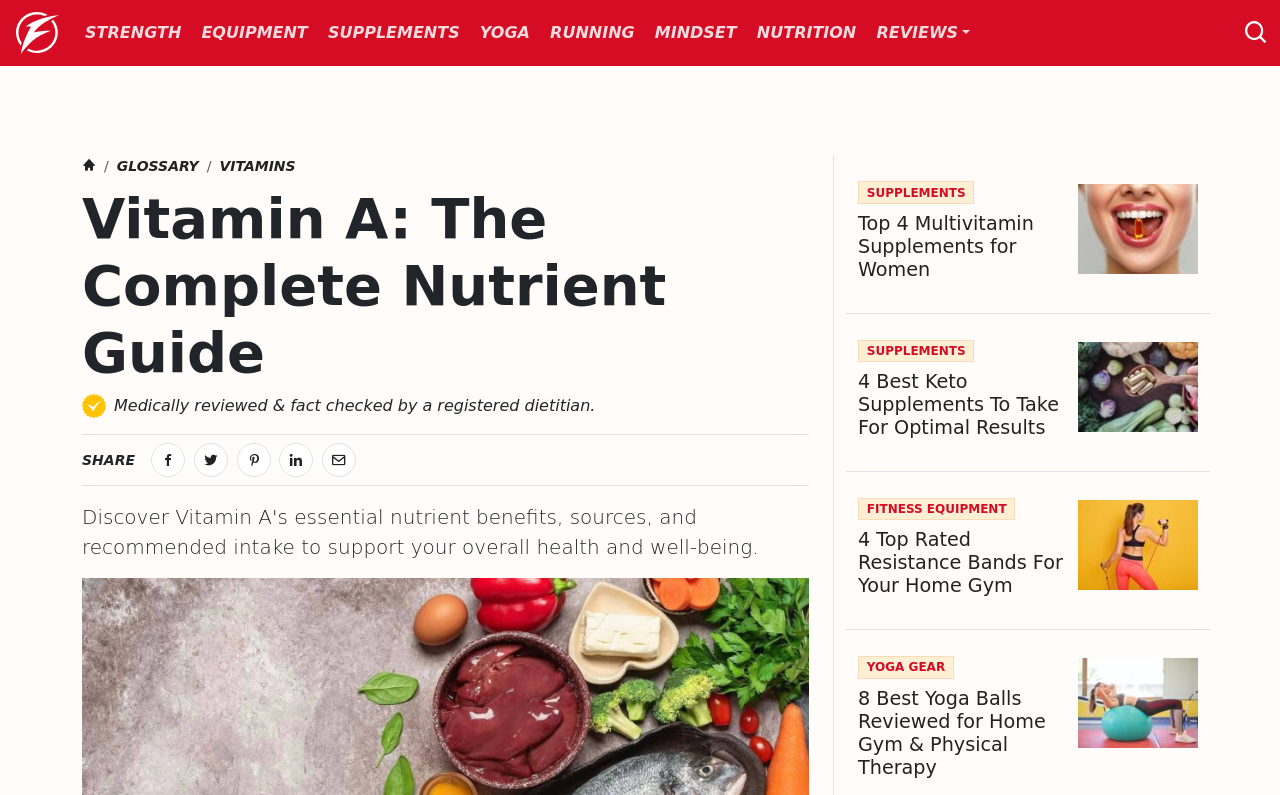Can you find the bounding box coordinates of the area I should click to execute the following instruction: "Search for something"?

[0.961, 0.009, 1.0, 0.074]